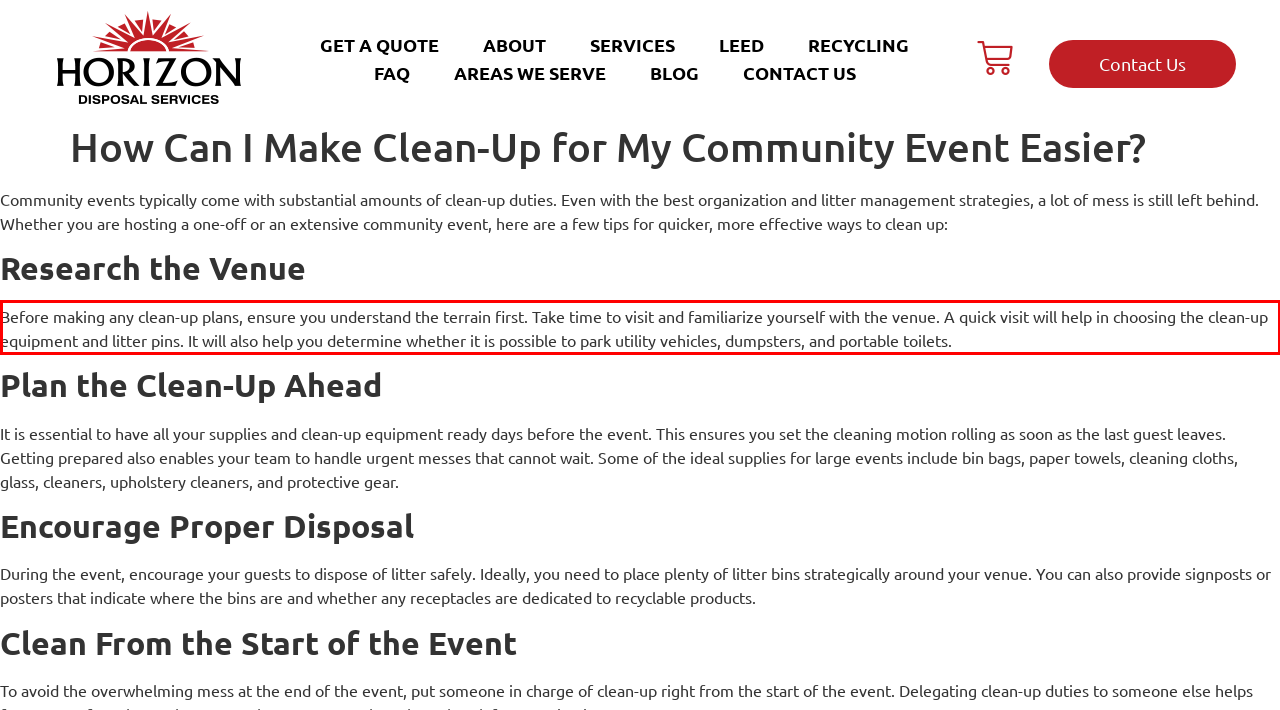View the screenshot of the webpage and identify the UI element surrounded by a red bounding box. Extract the text contained within this red bounding box.

Before making any clean-up plans, ensure you understand the terrain first. Take time to visit and familiarize yourself with the venue. A quick visit will help in choosing the clean-up equipment and litter pins. It will also help you determine whether it is possible to park utility vehicles, dumpsters, and portable toilets.